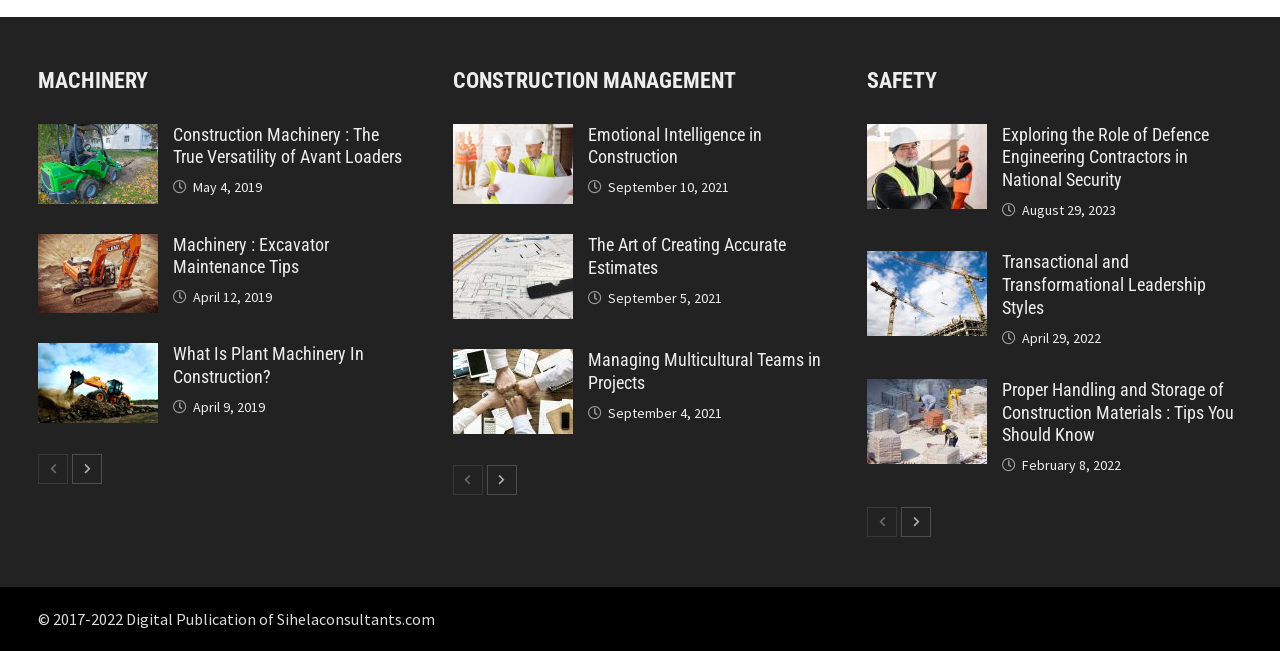Determine the bounding box coordinates for the area you should click to complete the following instruction: "Go to the next page".

[0.057, 0.698, 0.08, 0.744]